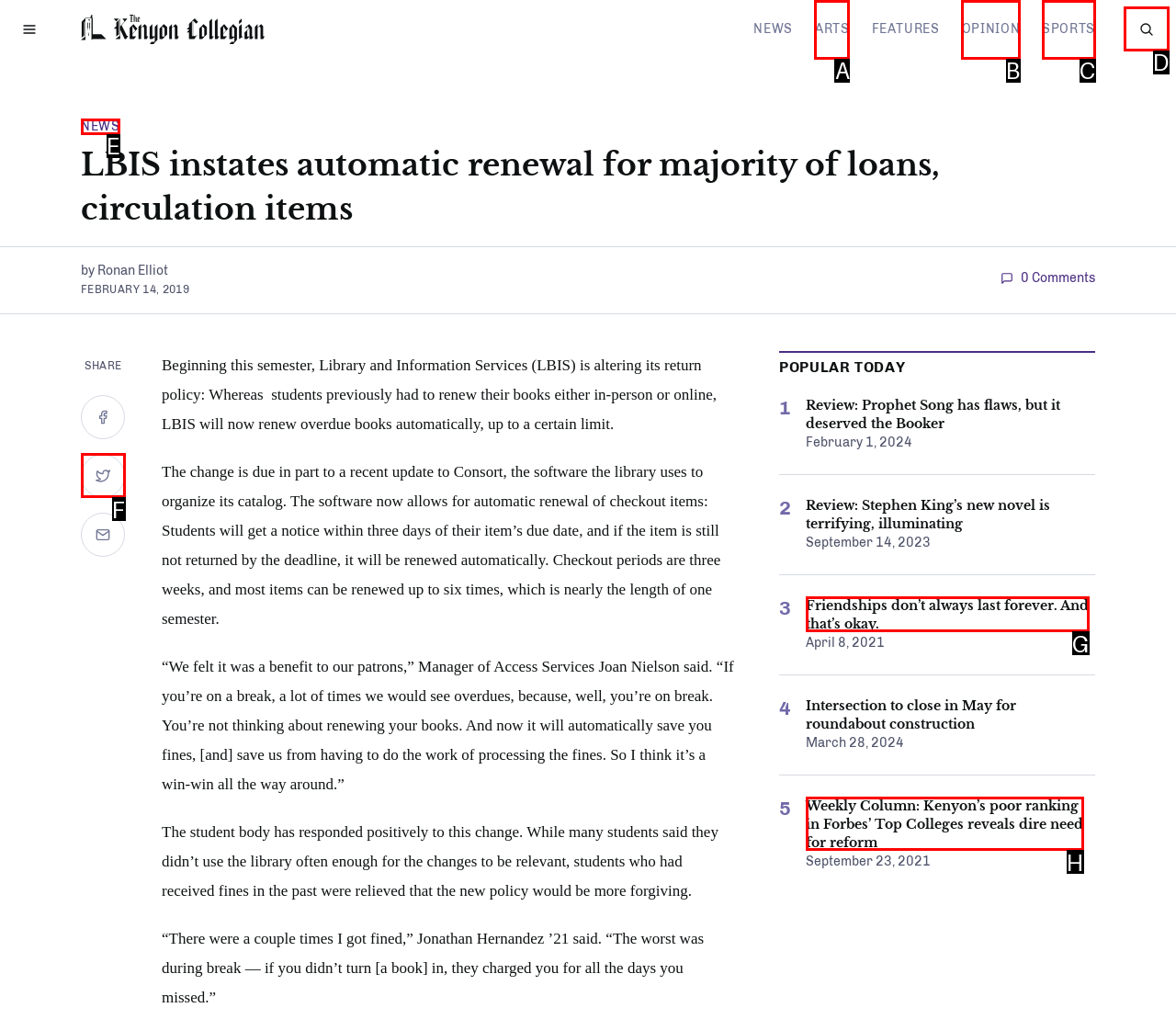Decide which letter you need to select to fulfill the task: Toggle Search
Answer with the letter that matches the correct option directly.

D